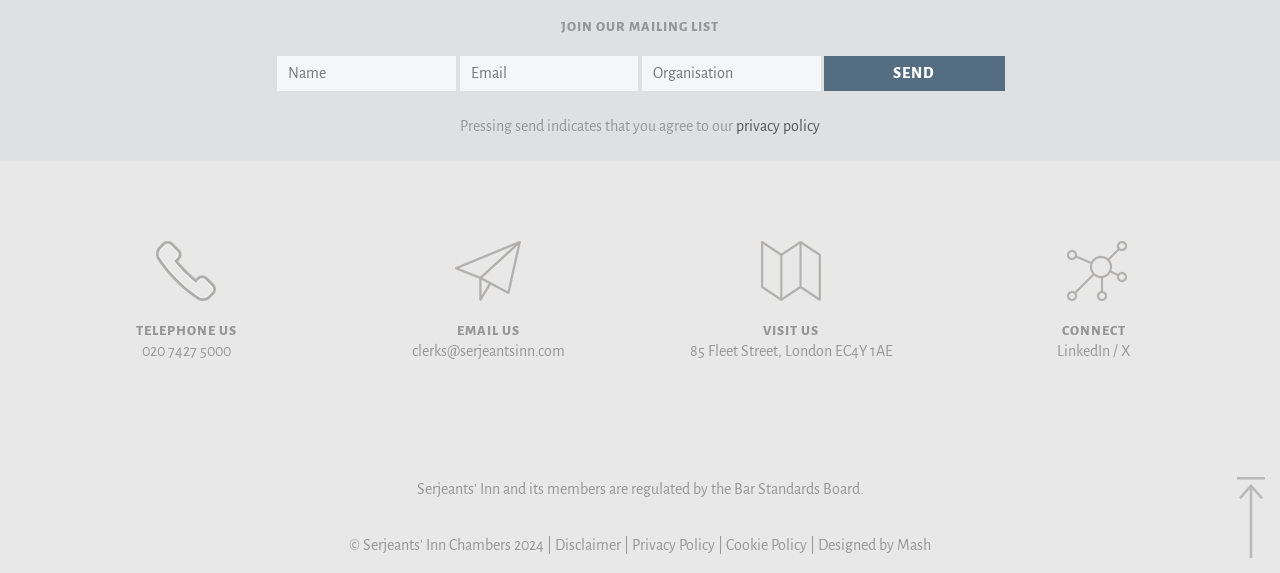Given the content of the image, can you provide a detailed answer to the question?
What is the address of the office?

The address of the office is mentioned in the 'VISIT US' section, which is '85 Fleet Street, London EC4Y 1AE'.